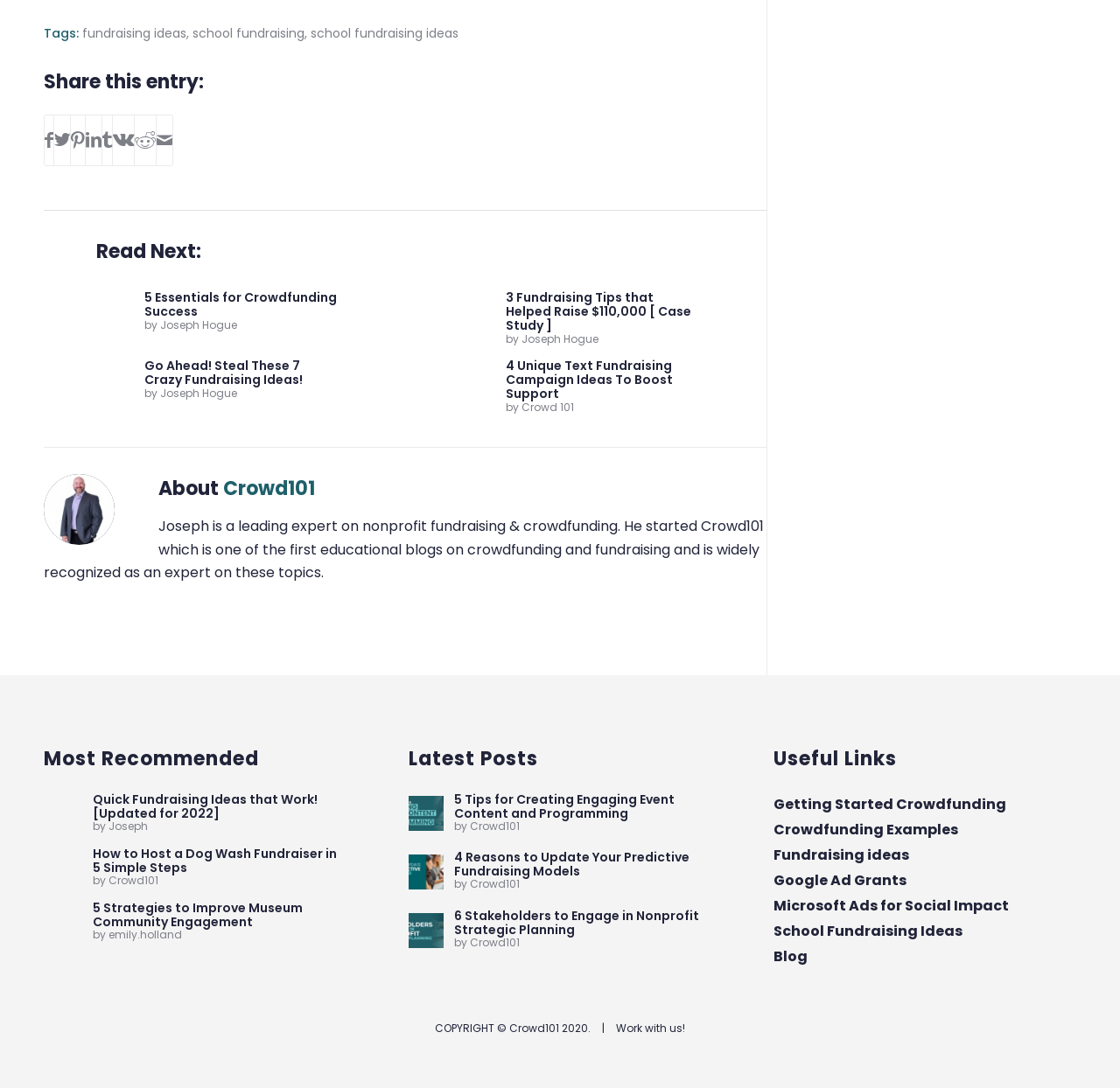Please respond to the question with a concise word or phrase:
What is the topic of the image with a dog being groomed?

Dog Wash Fundraiser